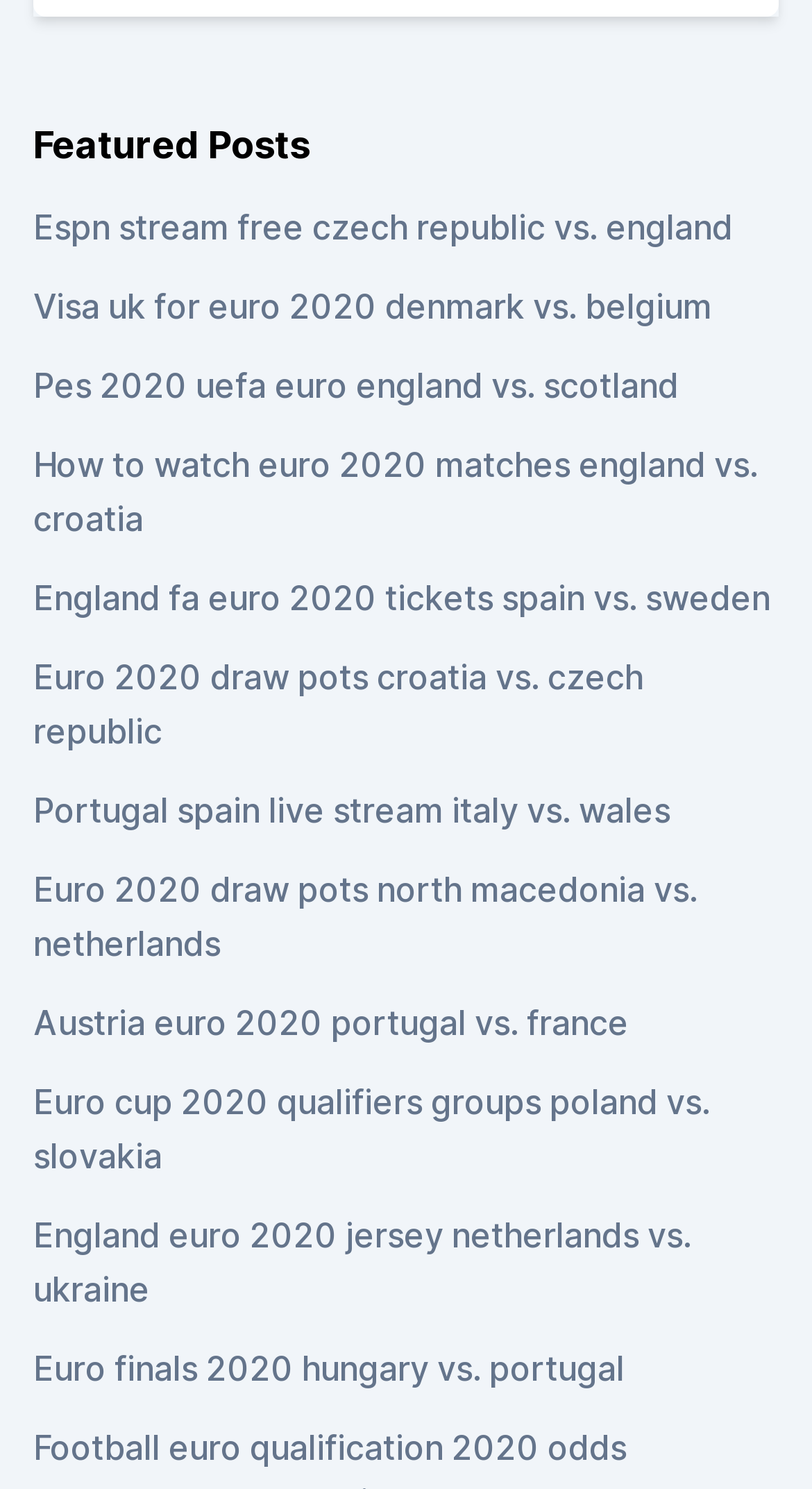What is the purpose of the link 'Espn stream free czech republic vs. england'?
Based on the image, give a concise answer in the form of a single word or short phrase.

Watch match online